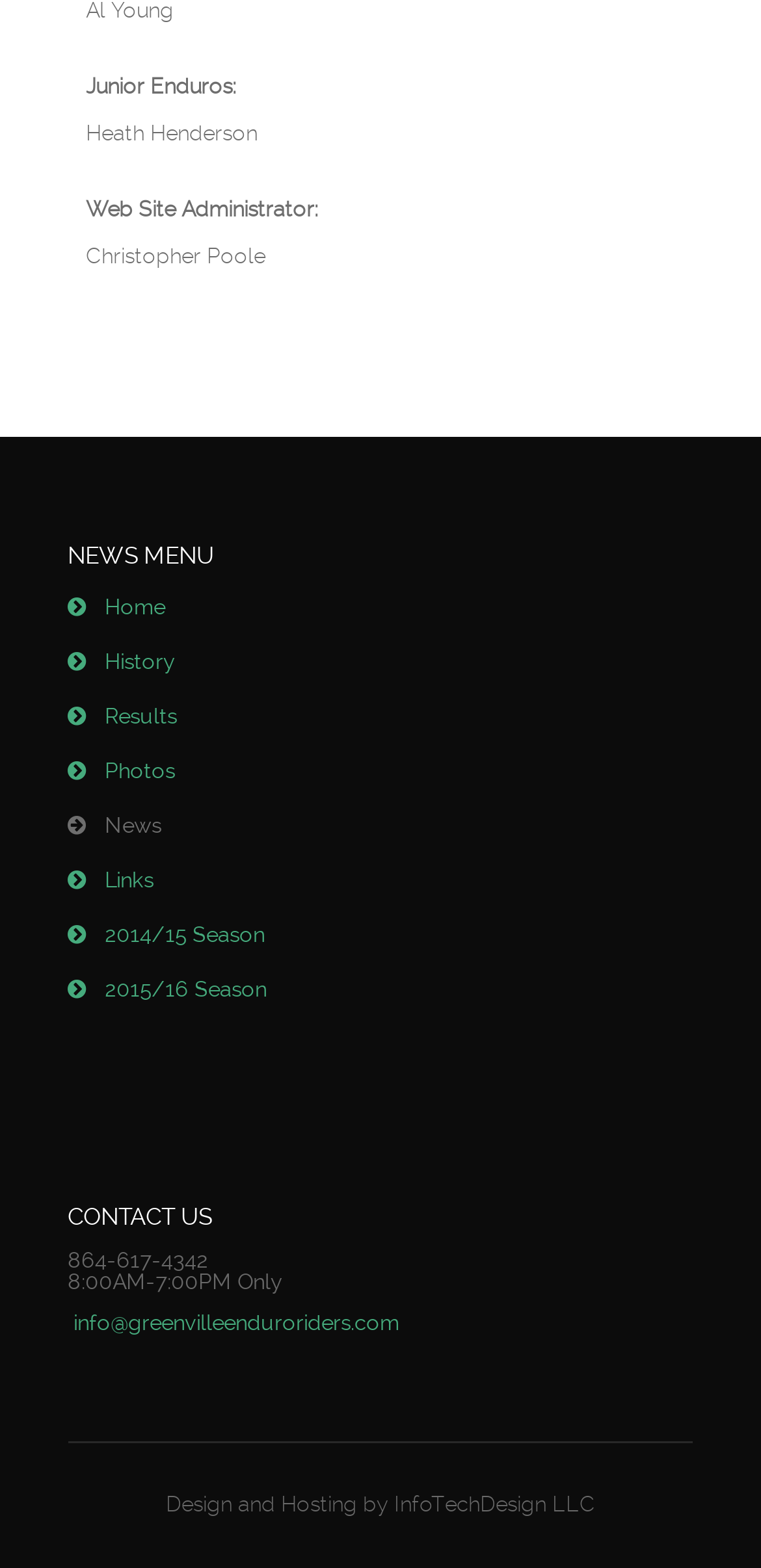Ascertain the bounding box coordinates for the UI element detailed here: "History". The coordinates should be provided as [left, top, right, bottom] with each value being a float between 0 and 1.

[0.089, 0.41, 0.911, 0.435]